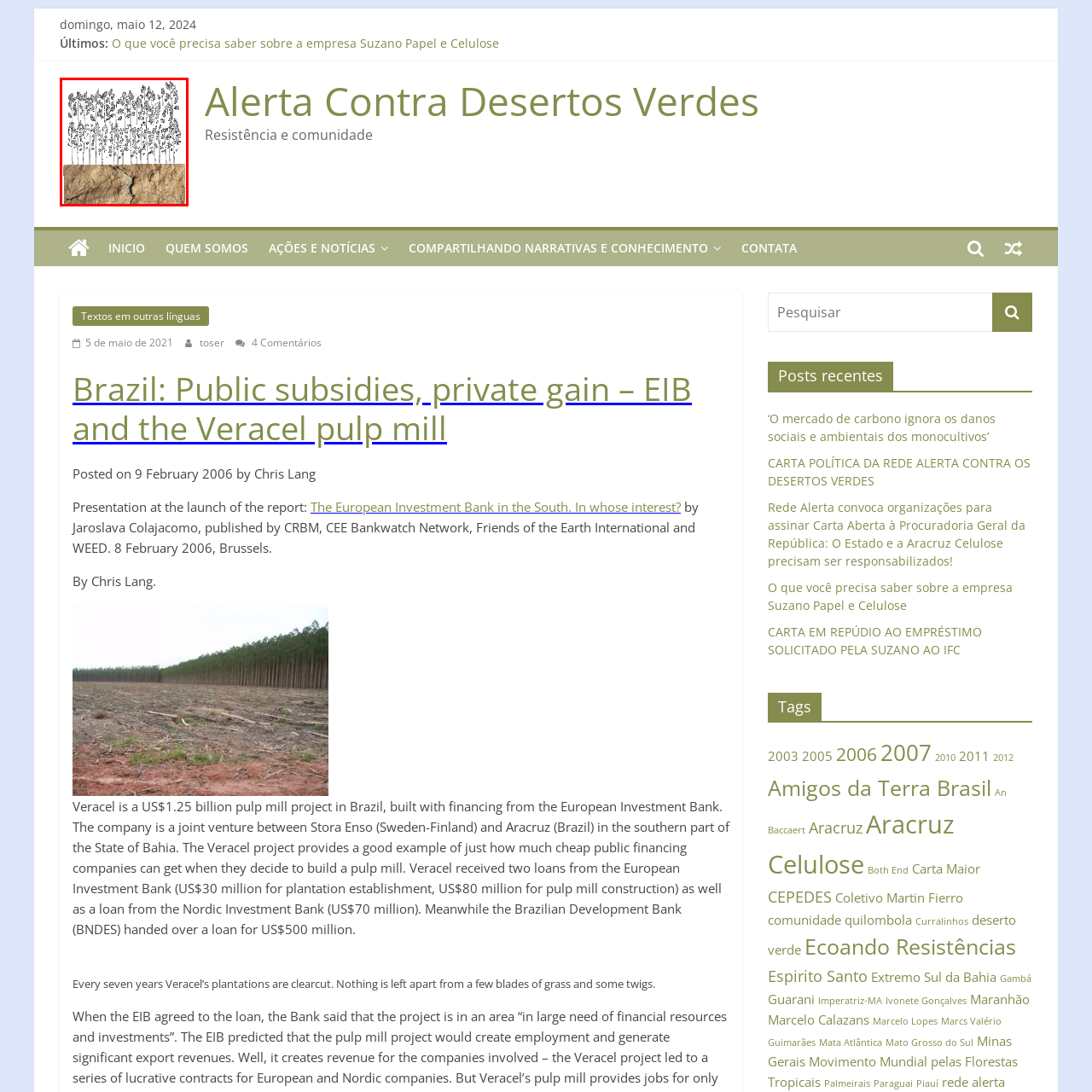What is the condition of the soil surface?
Direct your attention to the image marked by the red bounding box and provide a detailed answer based on the visual details available.

The image shows a cracked and arid soil surface, which is a stark contrast to the flourishing trees above, symbolizing the environmental degradation caused by industrial agricultural practices.